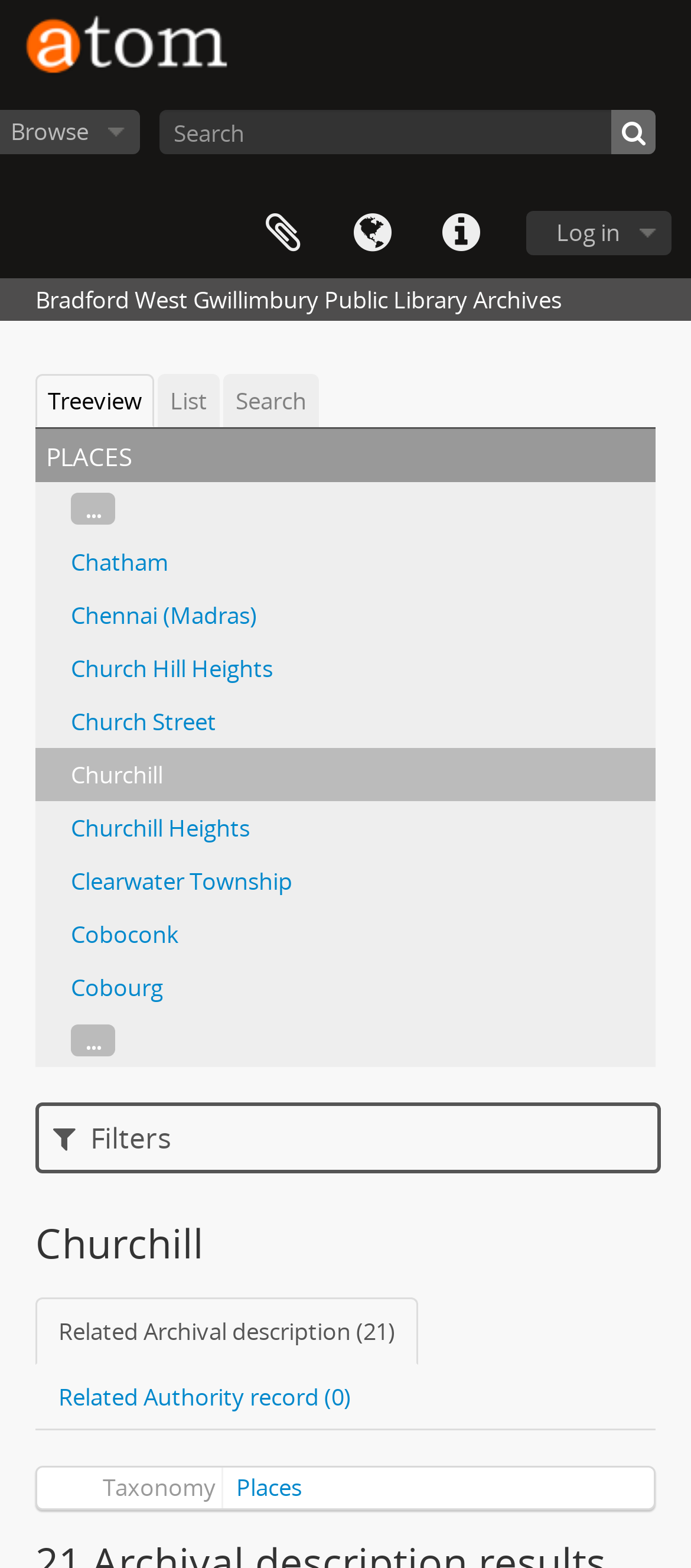Locate the bounding box coordinates of the region to be clicked to comply with the following instruction: "Log in to the system". The coordinates must be four float numbers between 0 and 1, in the form [left, top, right, bottom].

[0.762, 0.135, 0.972, 0.163]